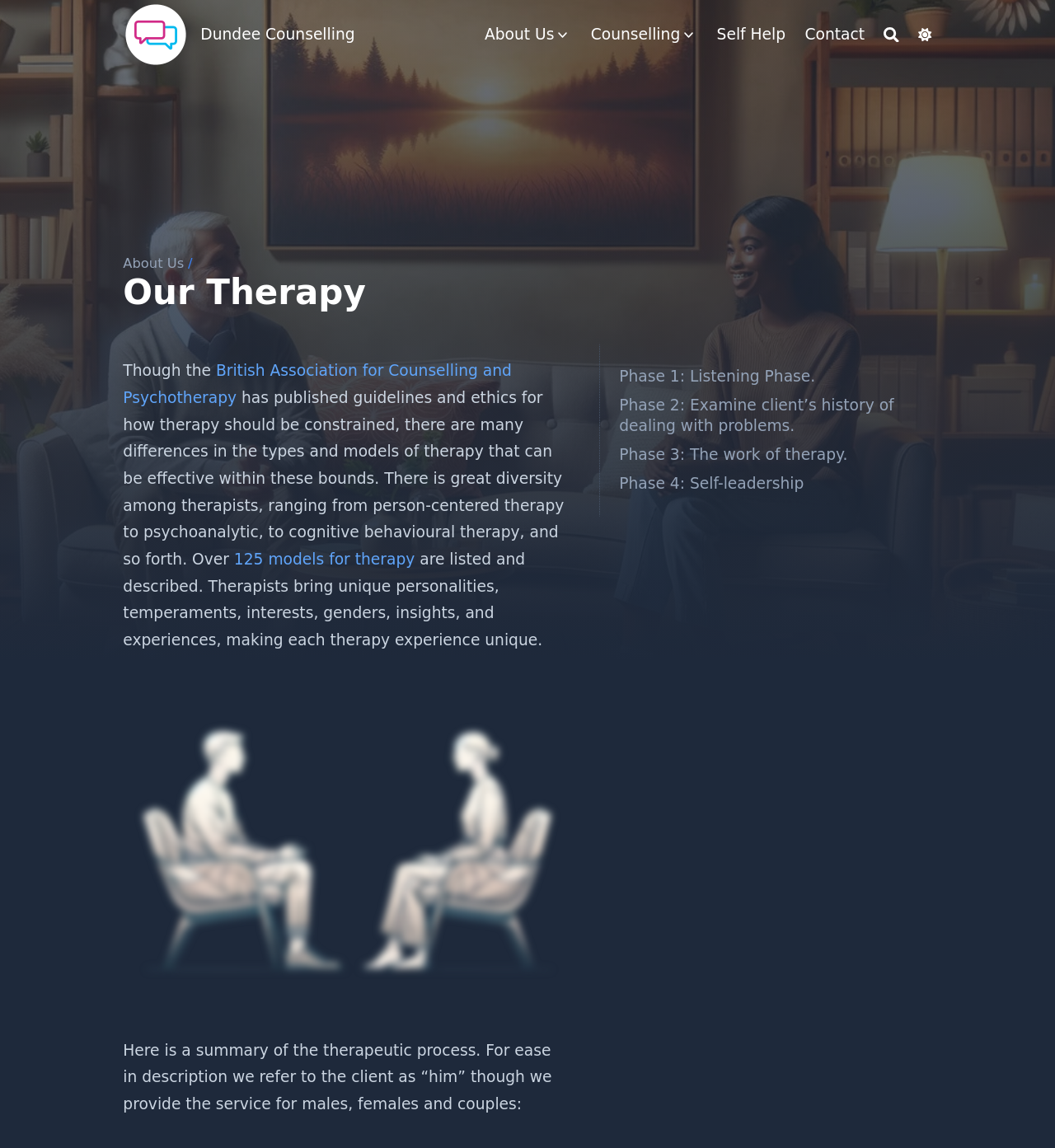How many phases are there in the therapeutic journey?
Please analyze the image and answer the question with as much detail as possible.

The webpage describes a therapeutic journey with four phases: Listening, Examining History, Active Therapy, and Self-Leadership. These phases are listed under the 'Our Therapy' heading.